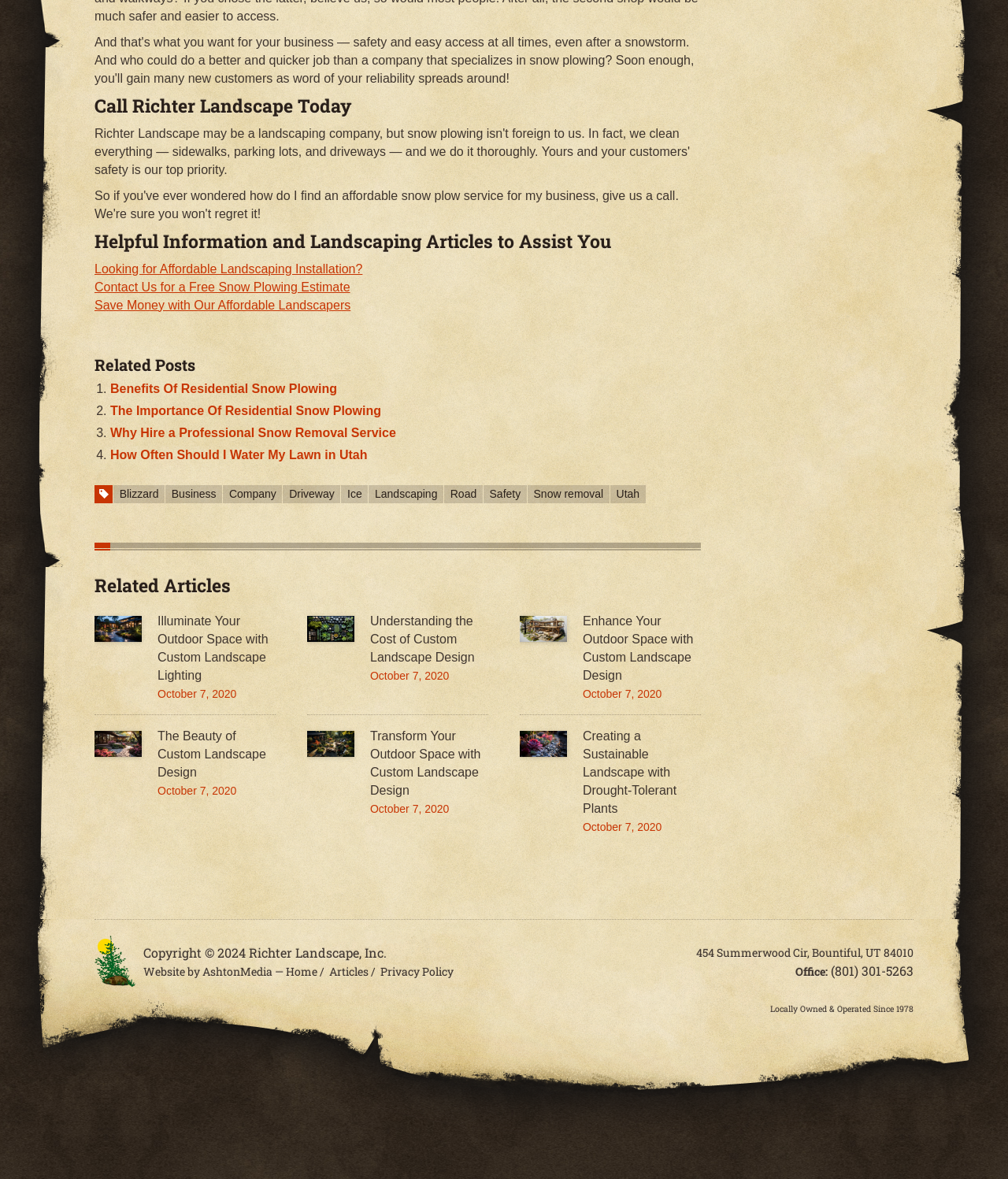Select the bounding box coordinates of the element I need to click to carry out the following instruction: "Check the 'Tags' section".

[0.112, 0.413, 0.139, 0.423]